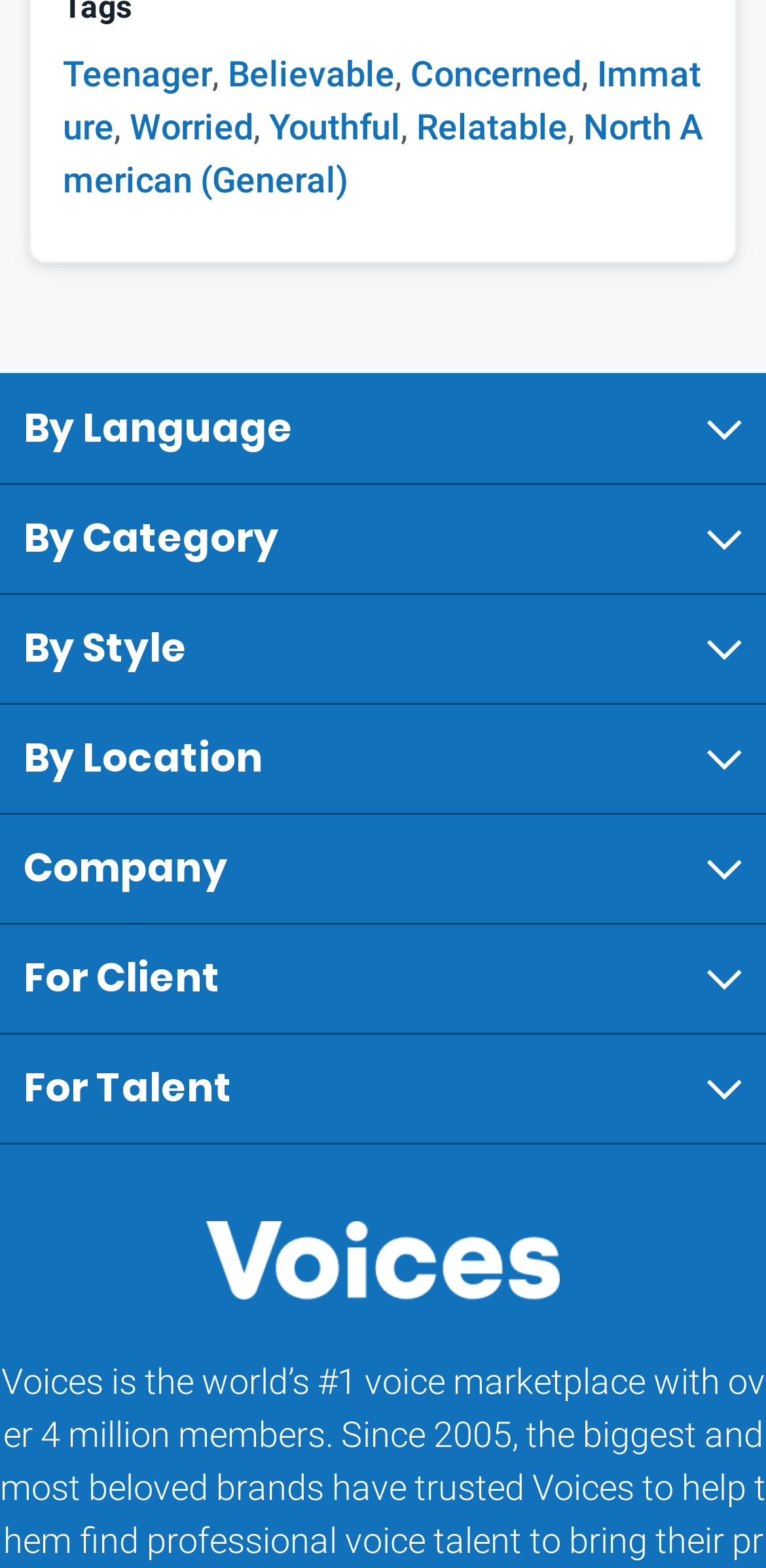How many categories are available for voice actors?
Based on the image, answer the question in a detailed manner.

I counted the number of categories available for voice actors, which are 'By Language', 'By Category', and 'By Style'. There are 3 categories in total.